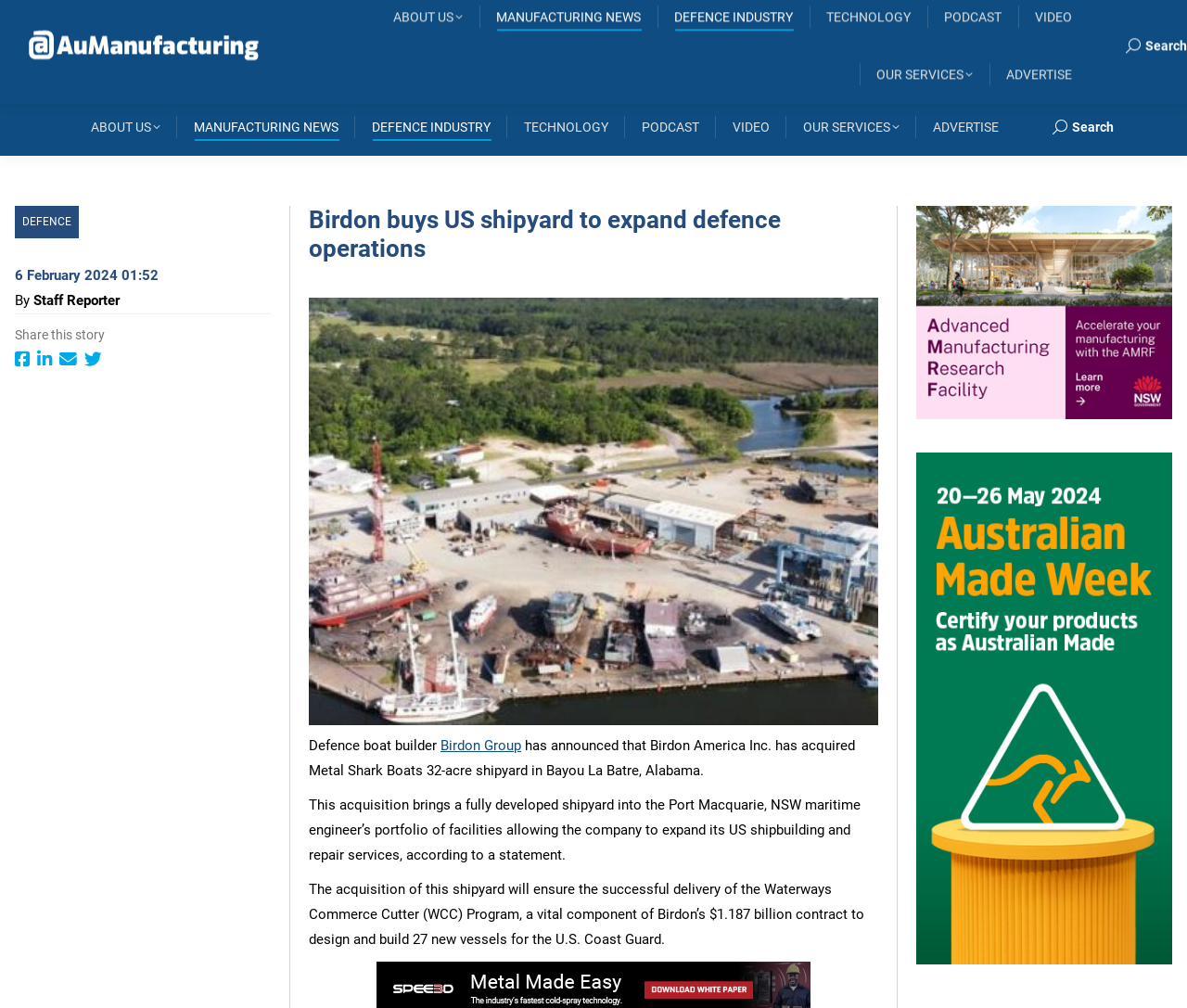Determine the bounding box coordinates of the section I need to click to execute the following instruction: "Open Linkedin page". Provide the coordinates as four float numbers between 0 and 1, i.e., [left, top, right, bottom].

[0.395, 0.037, 0.415, 0.061]